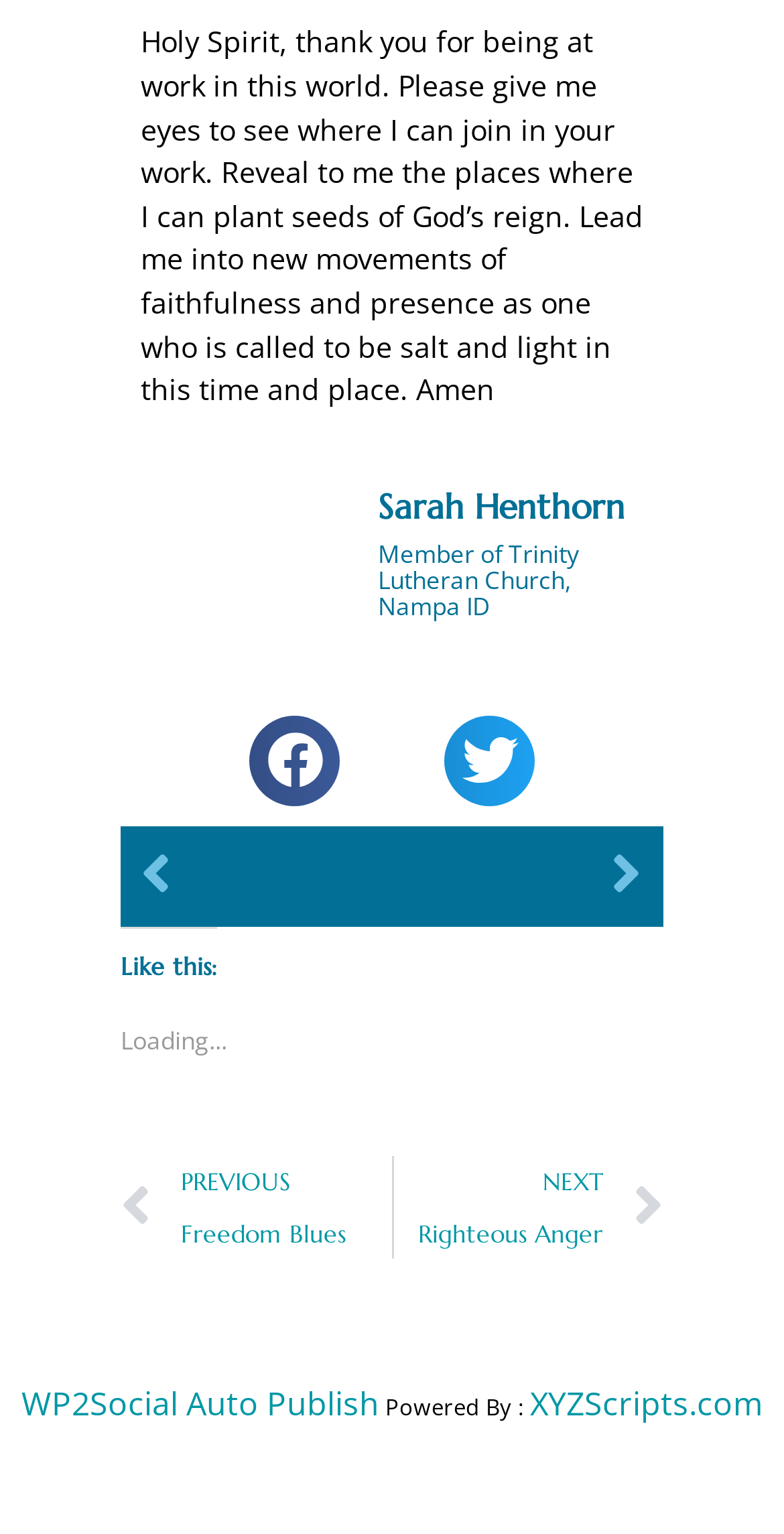Kindly determine the bounding box coordinates of the area that needs to be clicked to fulfill this instruction: "Go to next page".

[0.499, 0.552, 0.818, 0.591]